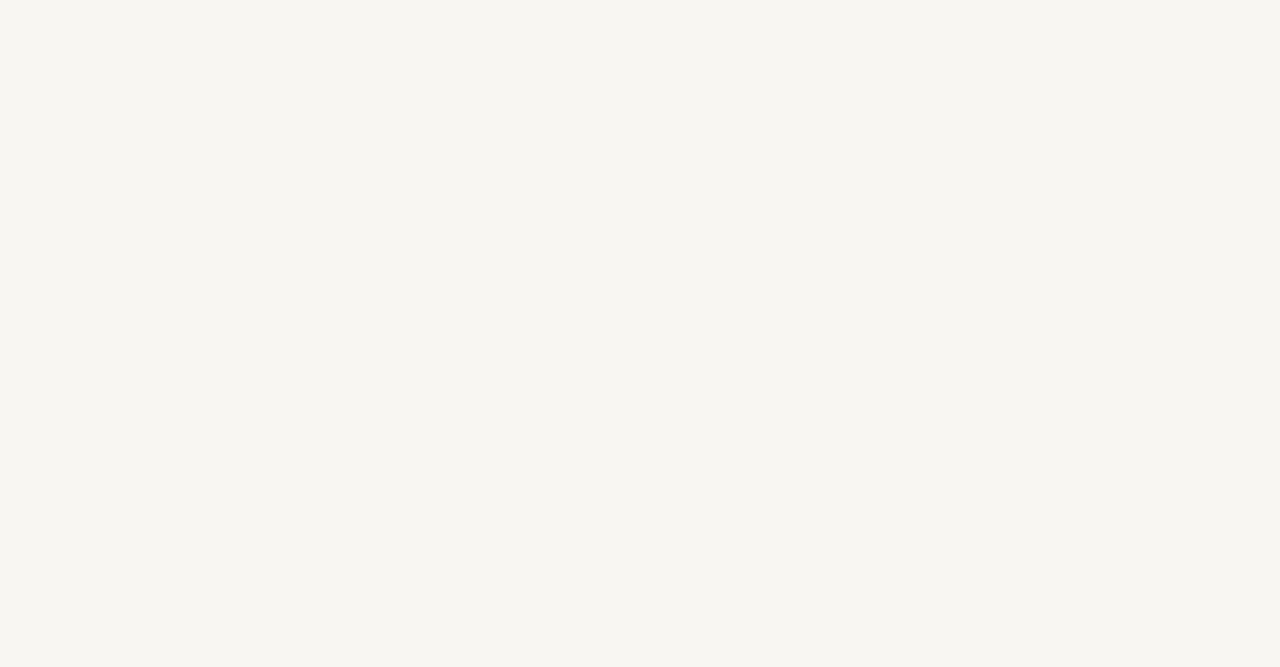Locate the bounding box coordinates of the element's region that should be clicked to carry out the following instruction: "View 'Tasks You Should Leave to Your Local Plumber'". The coordinates need to be four float numbers between 0 and 1, i.e., [left, top, right, bottom].

None